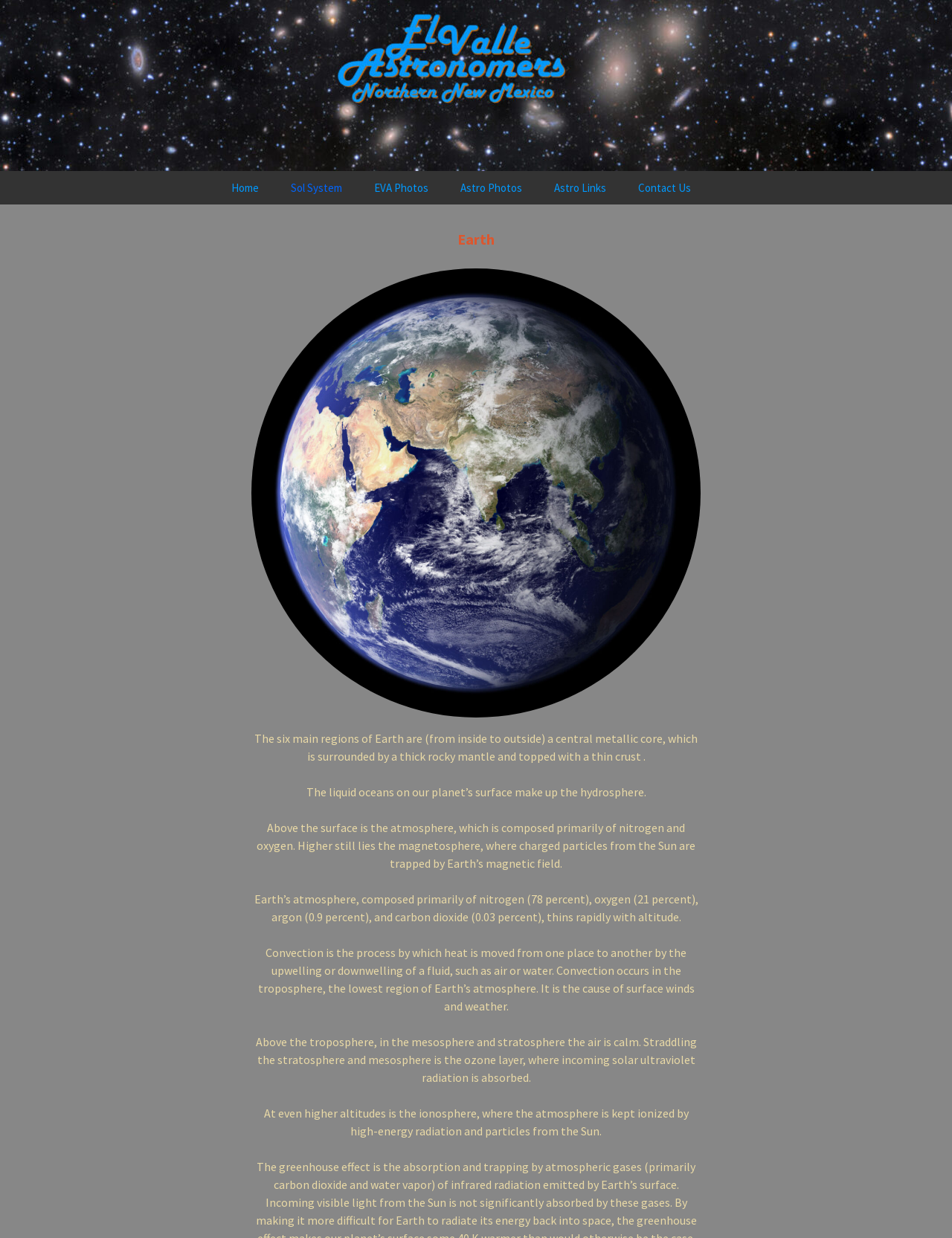Locate the bounding box coordinates of the clickable part needed for the task: "Contact Us".

[0.655, 0.138, 0.741, 0.165]